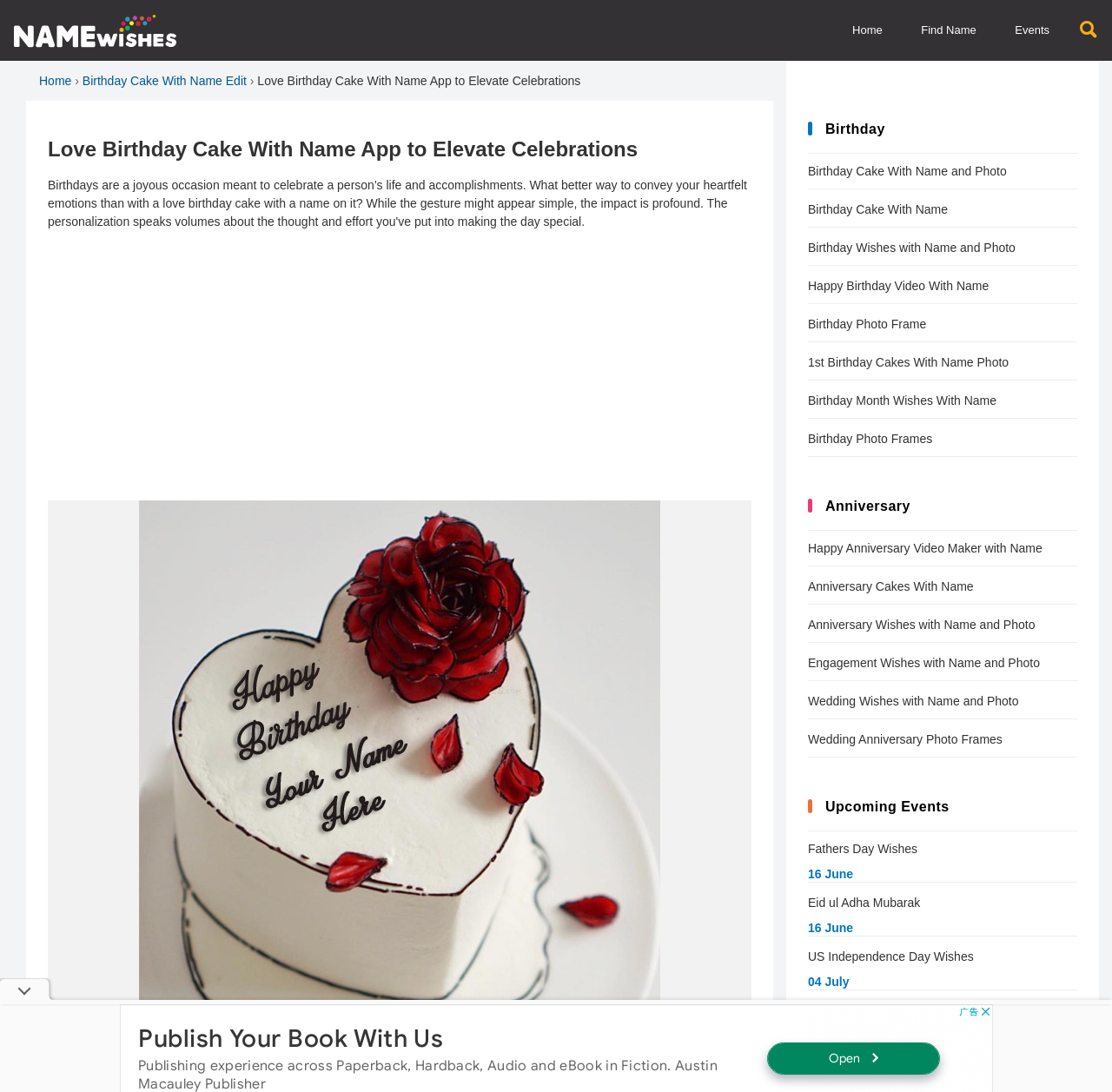Find the main header of the webpage and produce its text content.

Love Birthday Cake With Name App to Elevate Celebrations